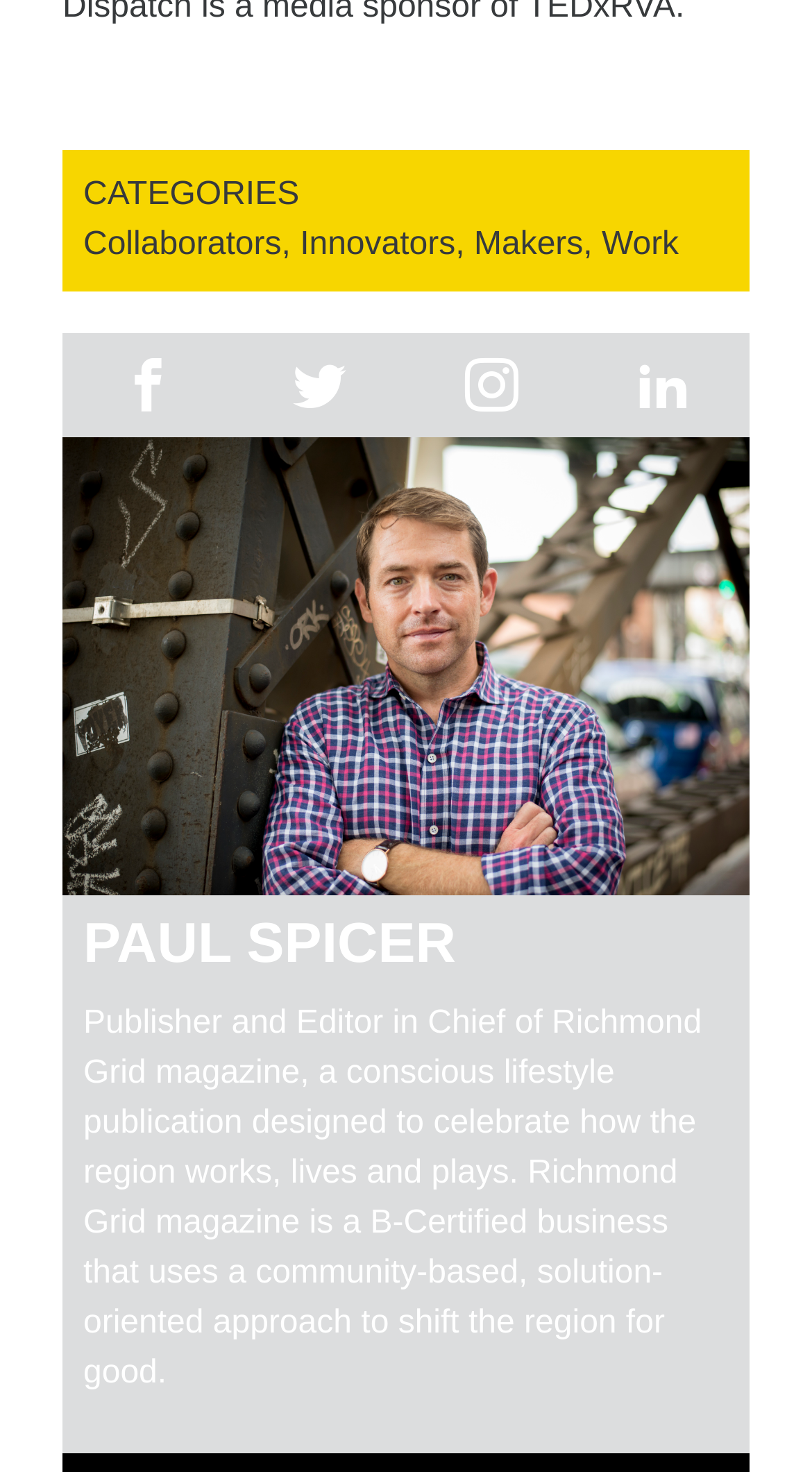What is the name of the magazine?
Using the information presented in the image, please offer a detailed response to the question.

I found a static text element that mentions 'Richmond Grid magazine', which is the name of the magazine.